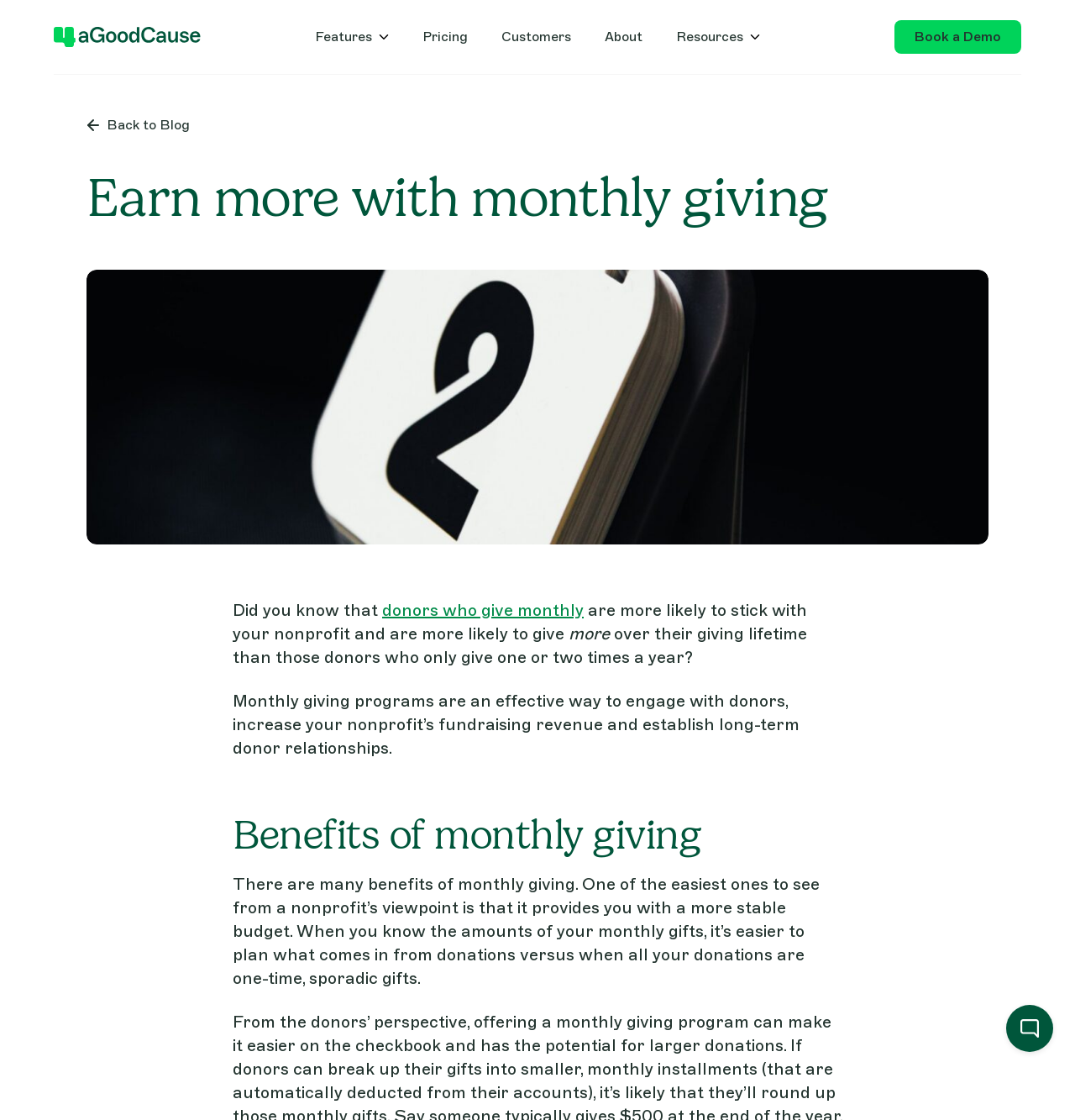What is the benefit of monthly giving mentioned in the webpage?
Carefully analyze the image and provide a detailed answer to the question.

By reading the StaticText element with a bounding box coordinate of [0.216, 0.78, 0.762, 0.882], I found that one of the benefits of monthly giving mentioned in the webpage is that it provides a nonprofit with a more stable budget.